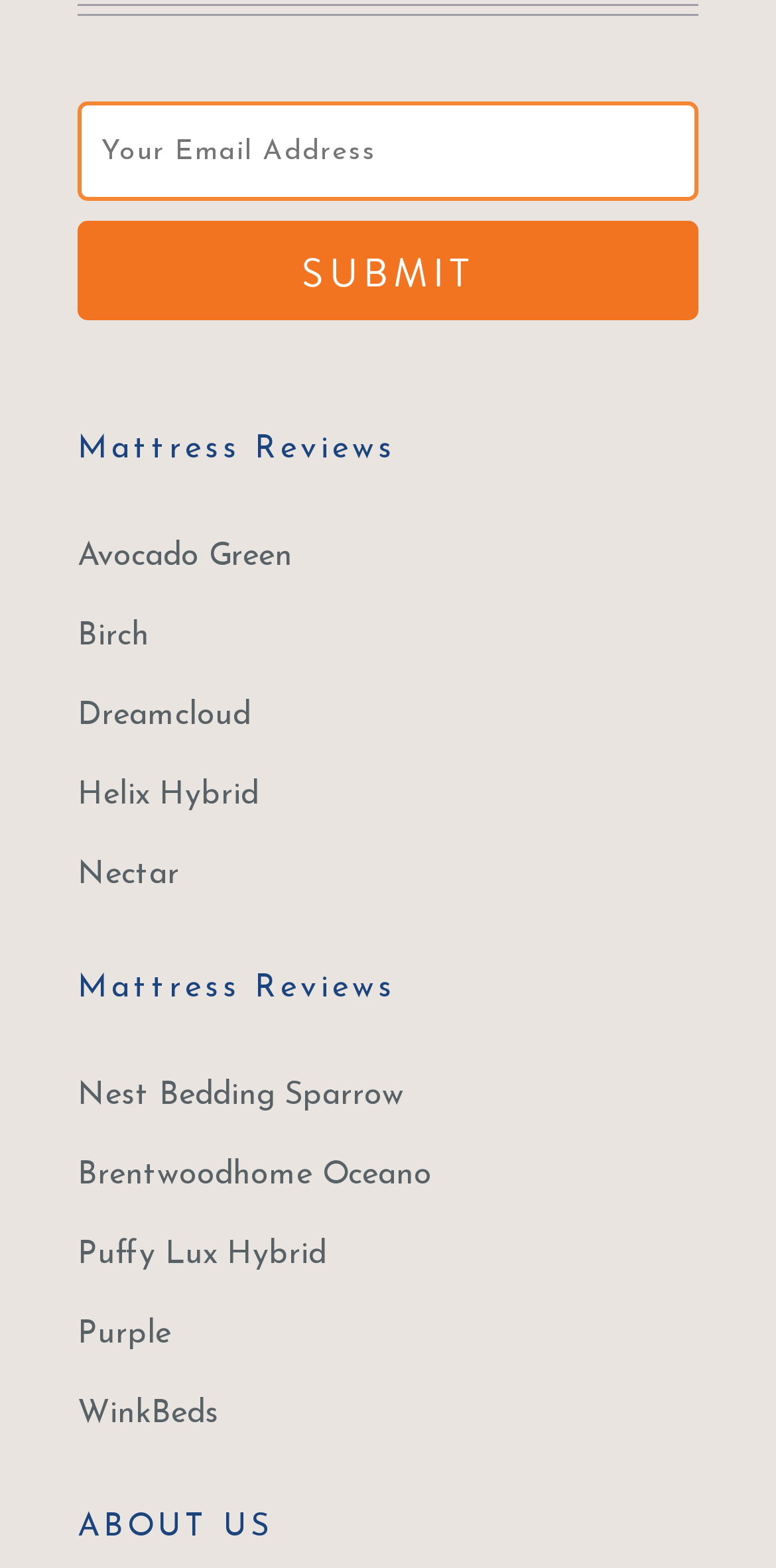Pinpoint the bounding box coordinates of the element you need to click to execute the following instruction: "Visit the ABOUT US page". The bounding box should be represented by four float numbers between 0 and 1, in the format [left, top, right, bottom].

[0.1, 0.964, 0.867, 0.997]